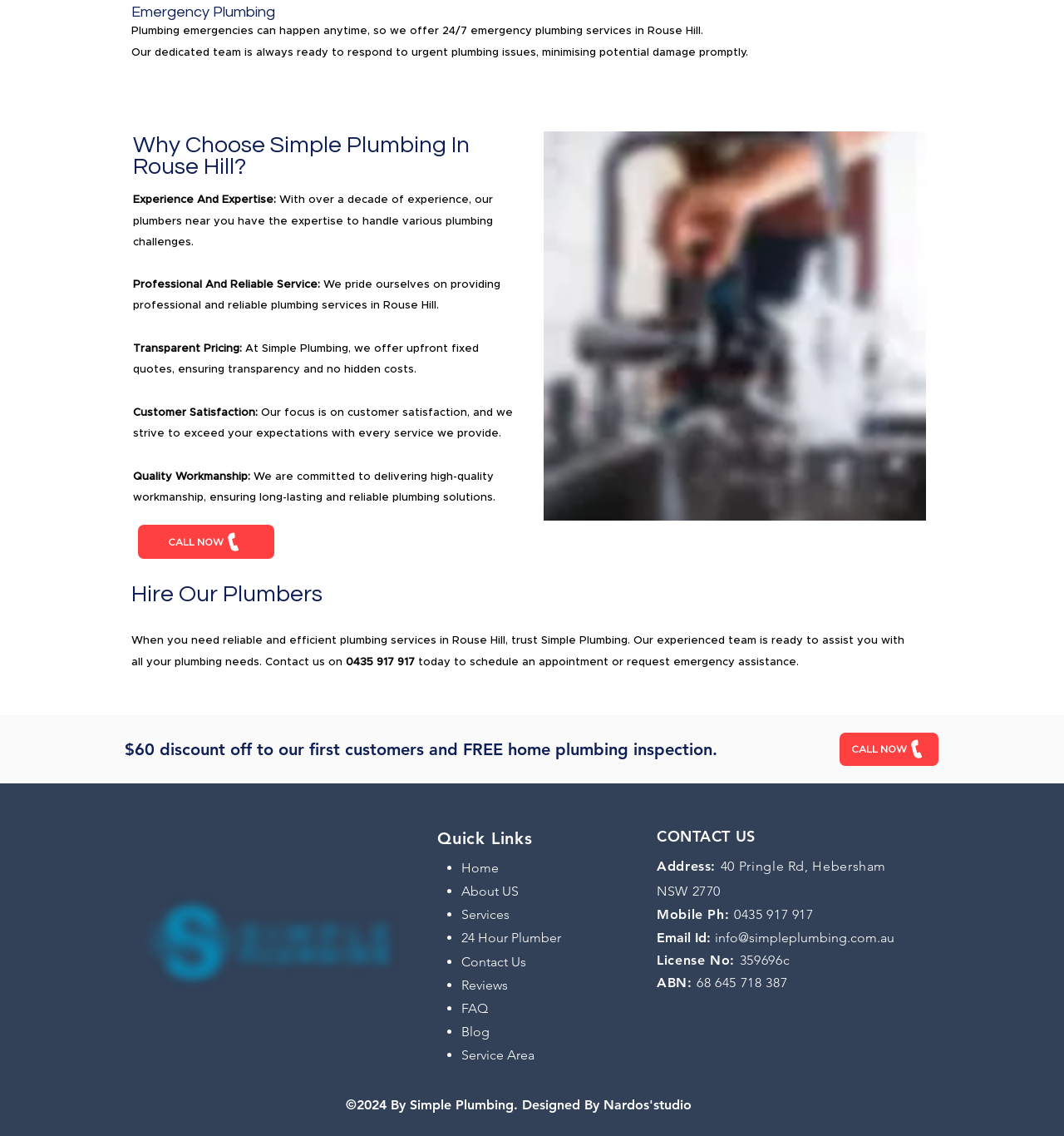What is the license number of the plumbing service?
Please answer the question with as much detail and depth as you can.

The license number of the plumbing service can be found in the contact information section.